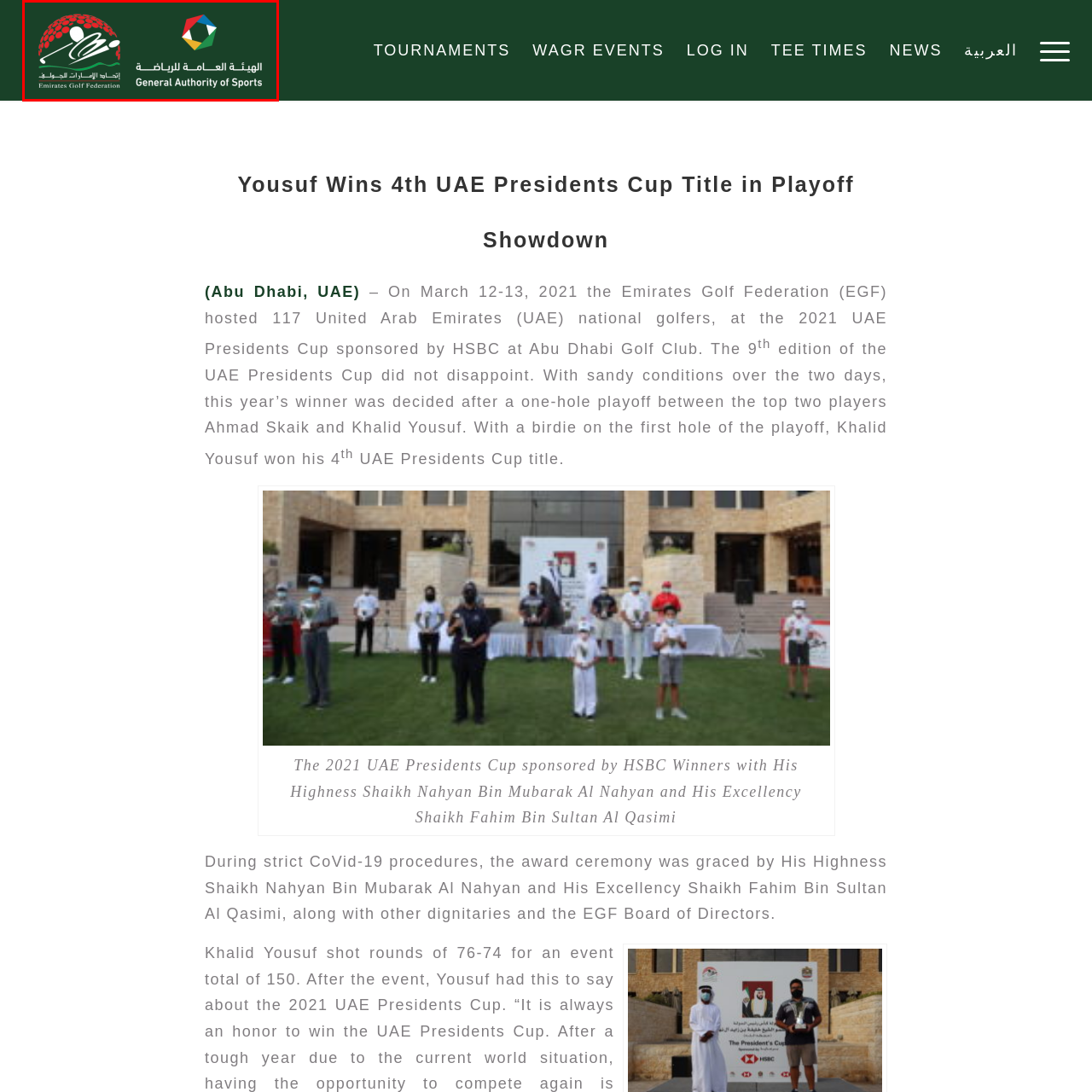Focus on the area marked by the red box, What does the Emirates Golf Federation logo feature? 
Answer briefly using a single word or phrase.

Stylized golfer